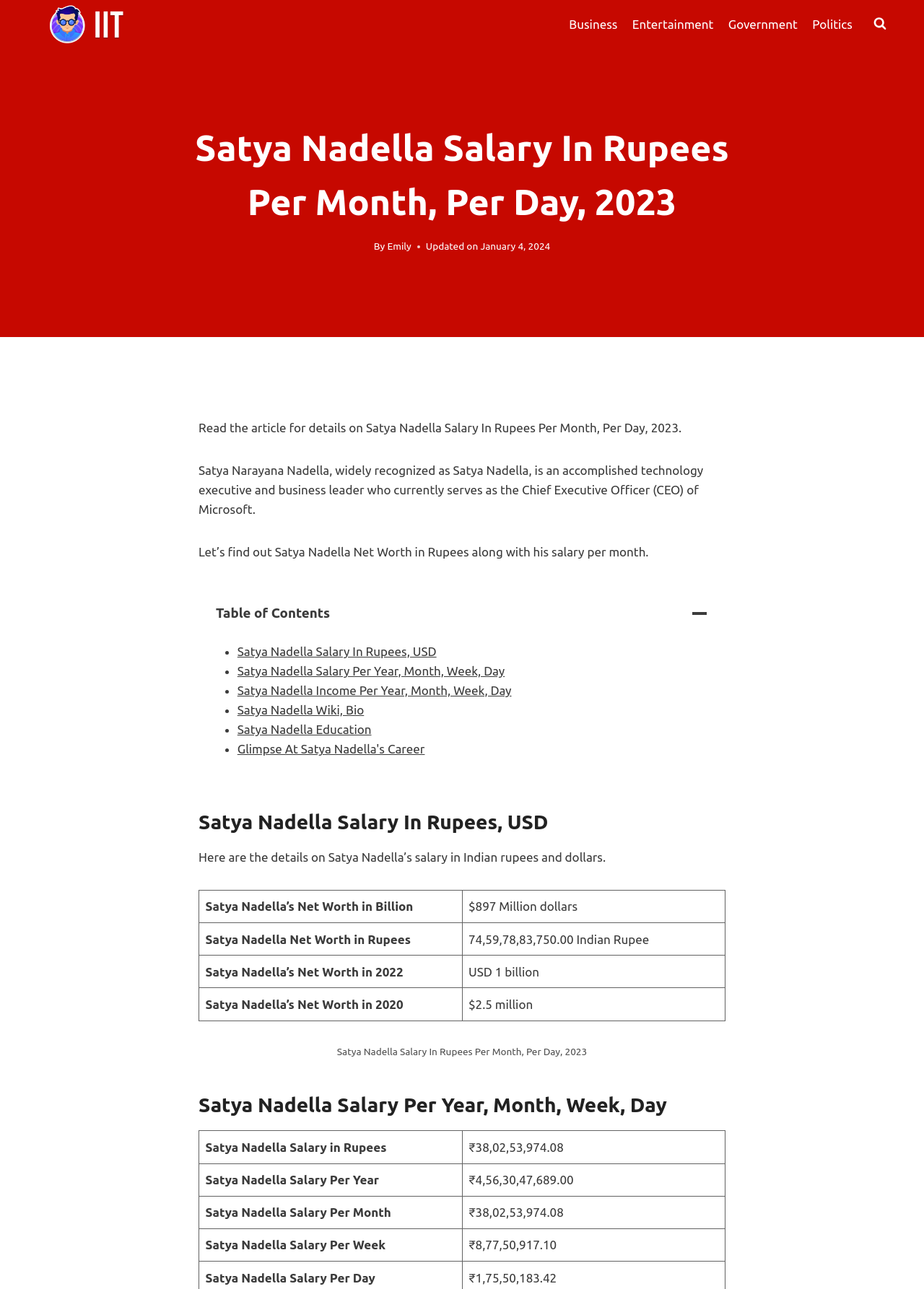Who is the author of the article?
Answer the question with a single word or phrase by looking at the picture.

Emily